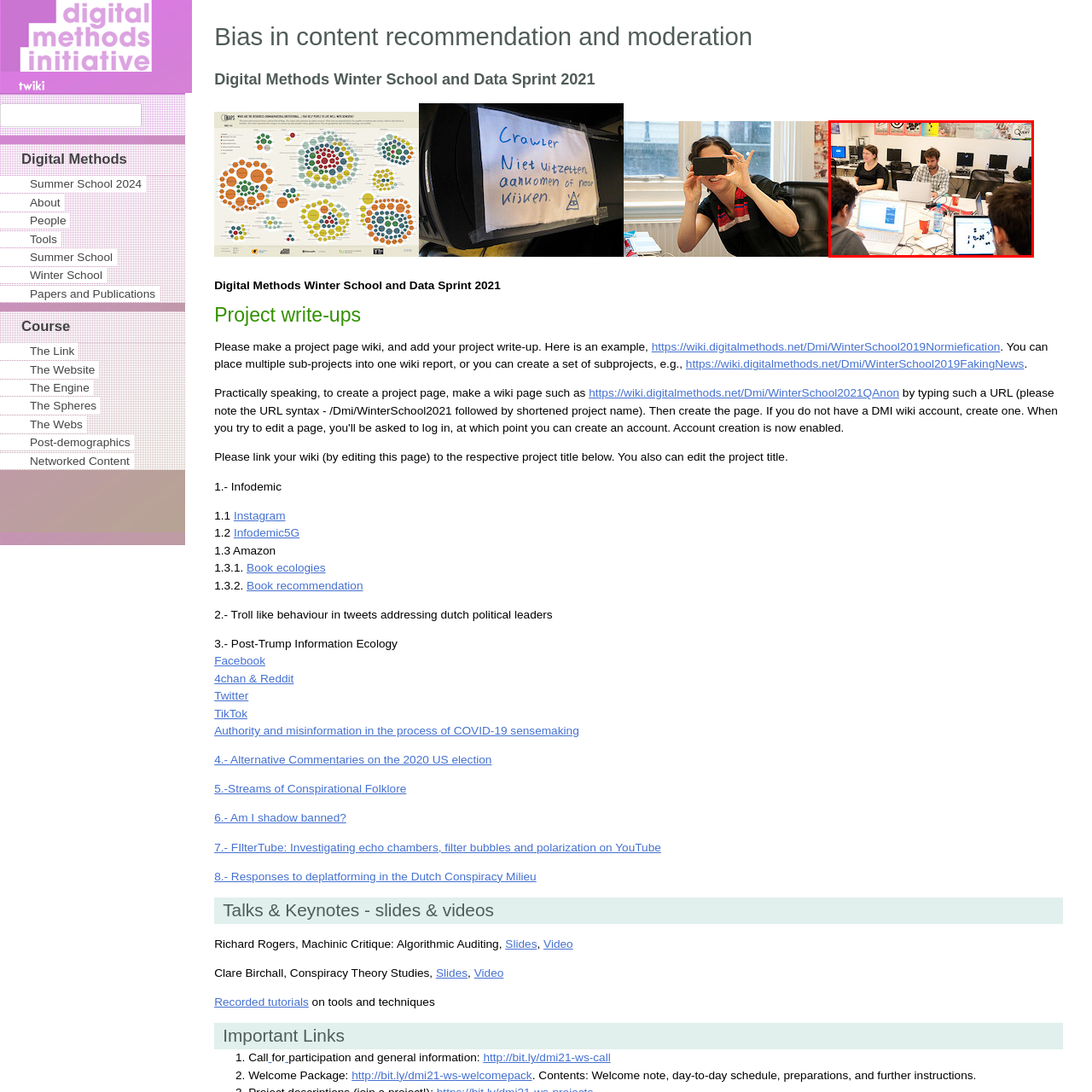View the part of the image surrounded by red, What type of environment is depicted? Respond with a concise word or phrase.

Tech-driven